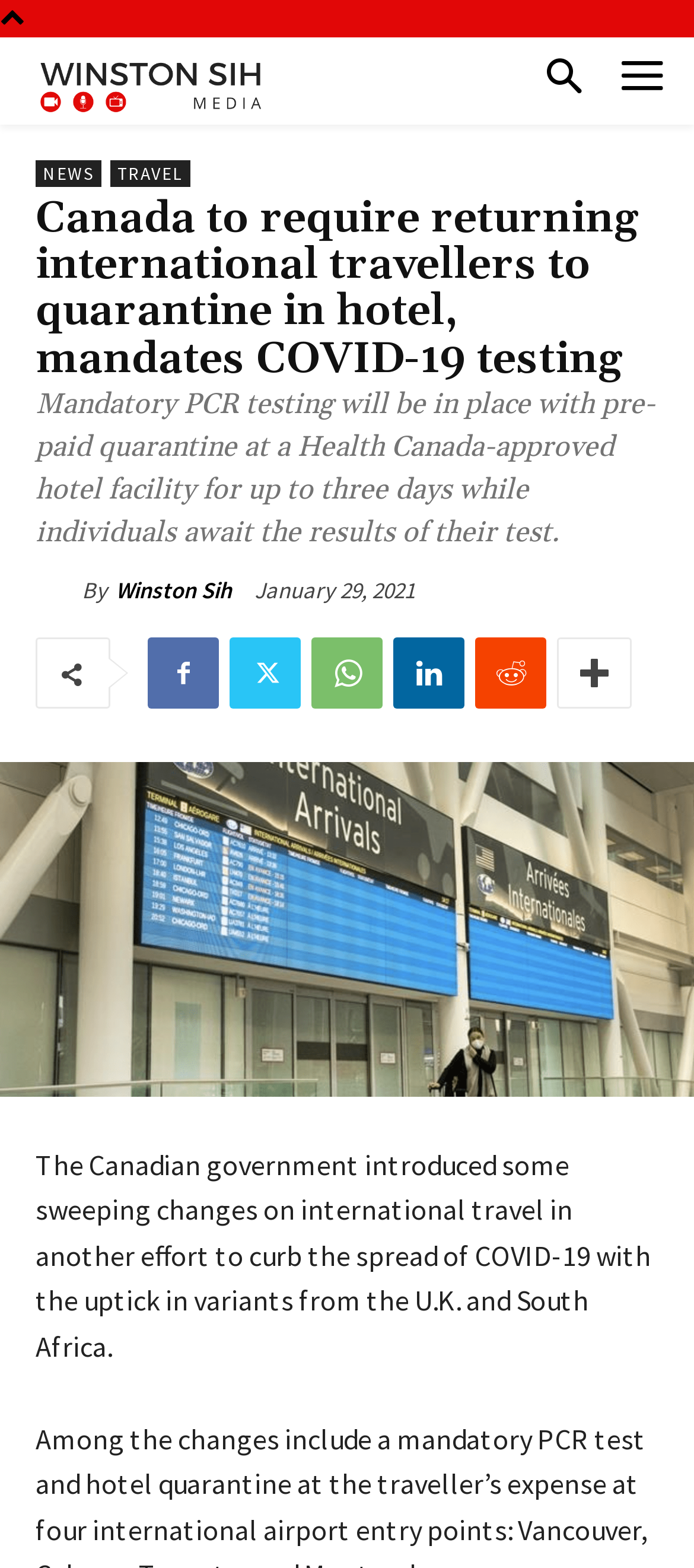Return the bounding box coordinates of the UI element that corresponds to this description: "parent_node: By title="Winston Sih"". The coordinates must be given as four float numbers in the range of 0 and 1, [left, top, right, bottom].

[0.051, 0.366, 0.118, 0.389]